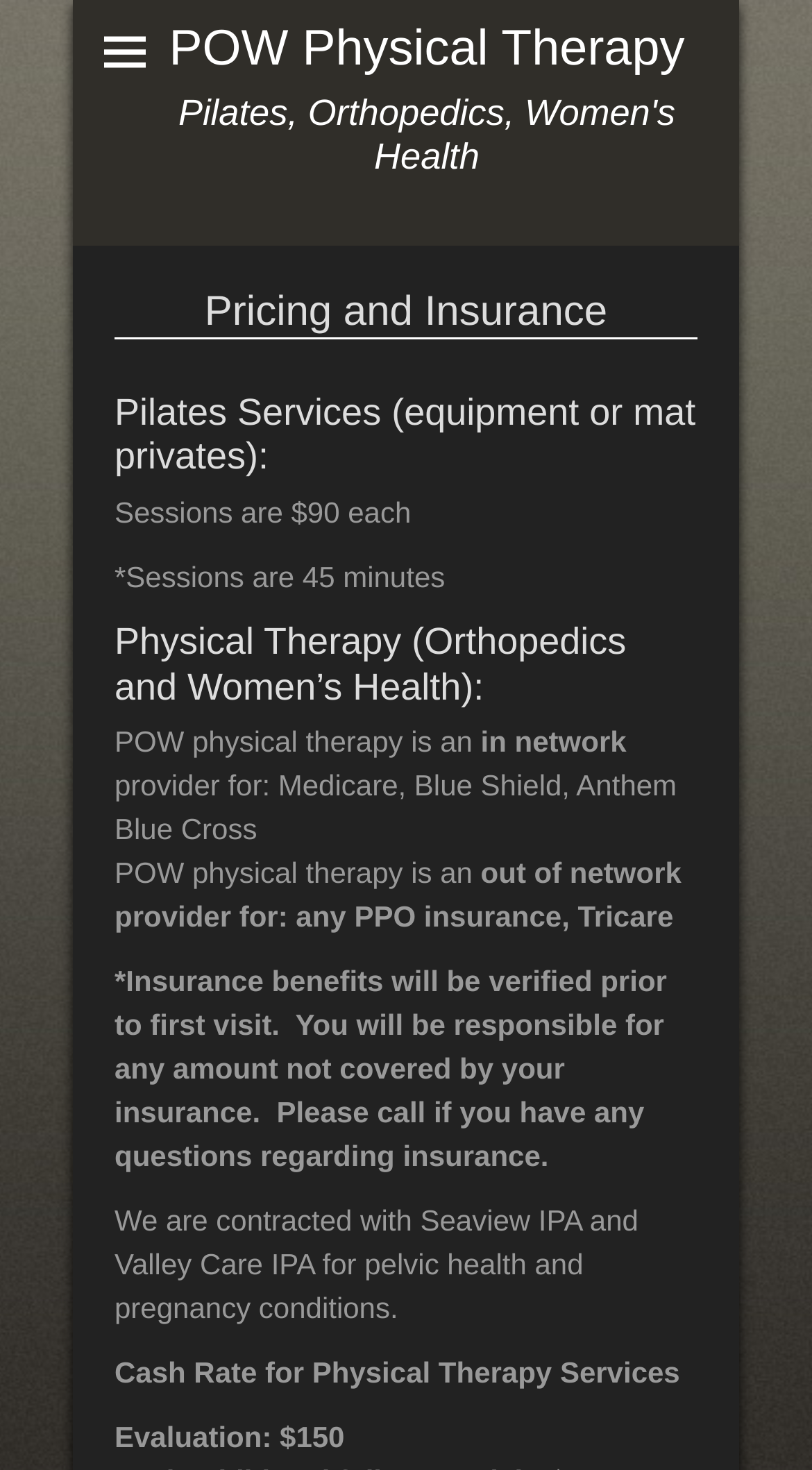Examine the screenshot and answer the question in as much detail as possible: Is POW physical therapy an in-network provider for Medicare?

The webpage states that 'POW physical therapy is an in-network provider for: Medicare, Blue Shield, Anthem Blue Cross'.